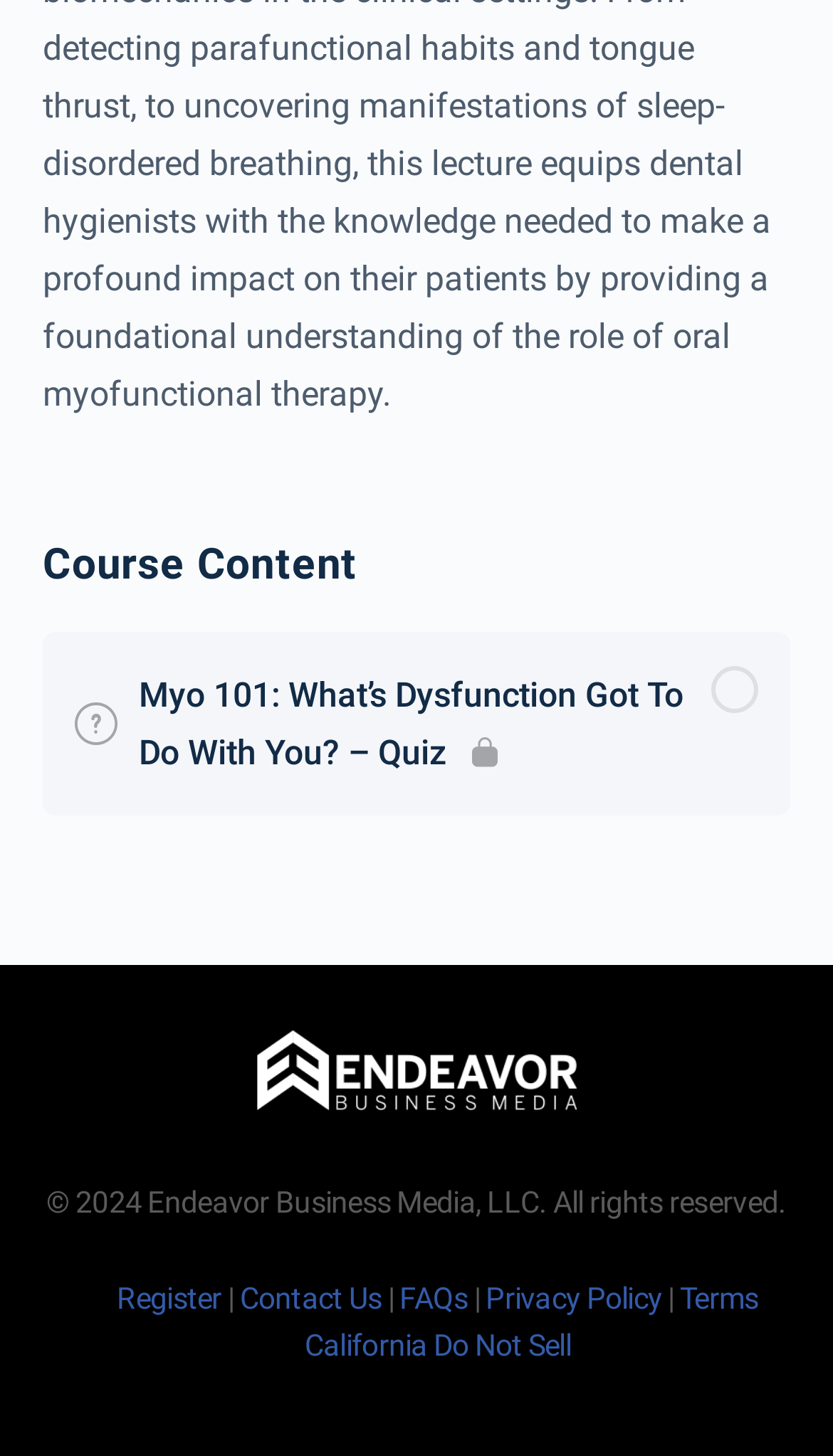Answer the question below with a single word or a brief phrase: 
What is the name of the course?

Myo 101